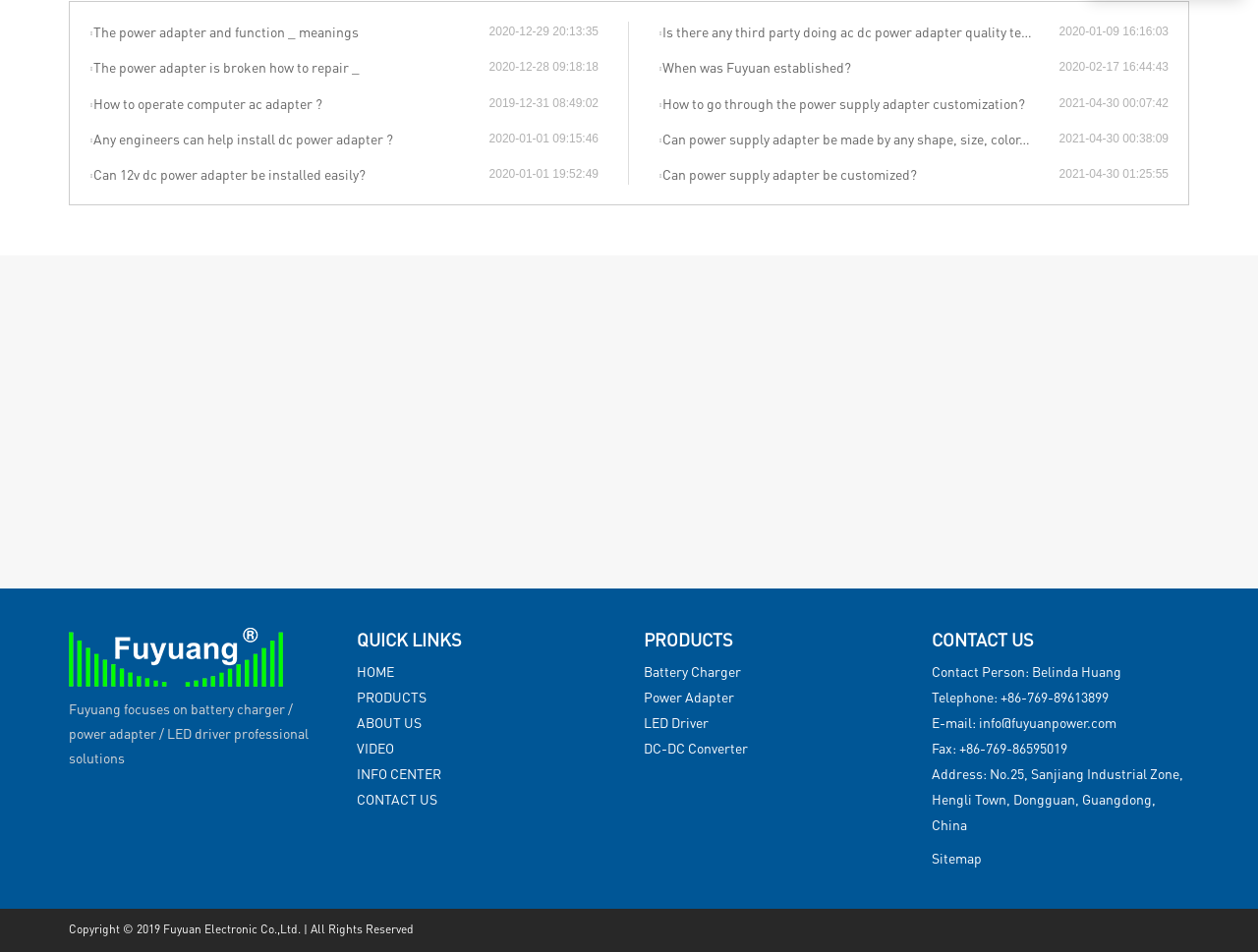Locate the bounding box coordinates of the region to be clicked to comply with the following instruction: "Click on the link to learn about the power adapter and its functions". The coordinates must be four float numbers between 0 and 1, in the form [left, top, right, bottom].

[0.071, 0.023, 0.389, 0.045]